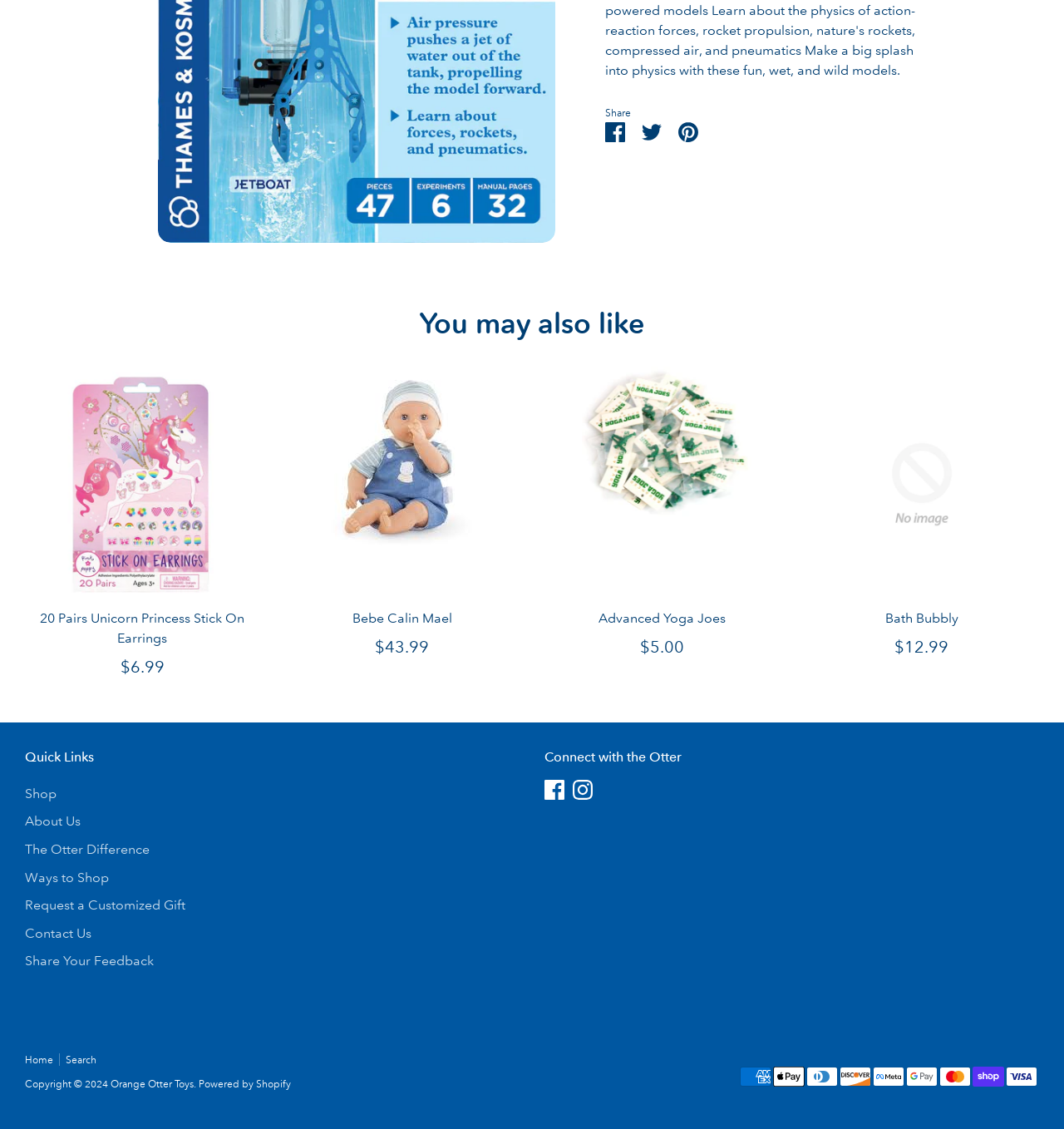Bounding box coordinates should be provided in the format (top-left x, top-left y, bottom-right x, bottom-right y) with all values between 0 and 1. Identify the bounding box for this UI element: Bath Bubbly

[0.832, 0.541, 0.901, 0.555]